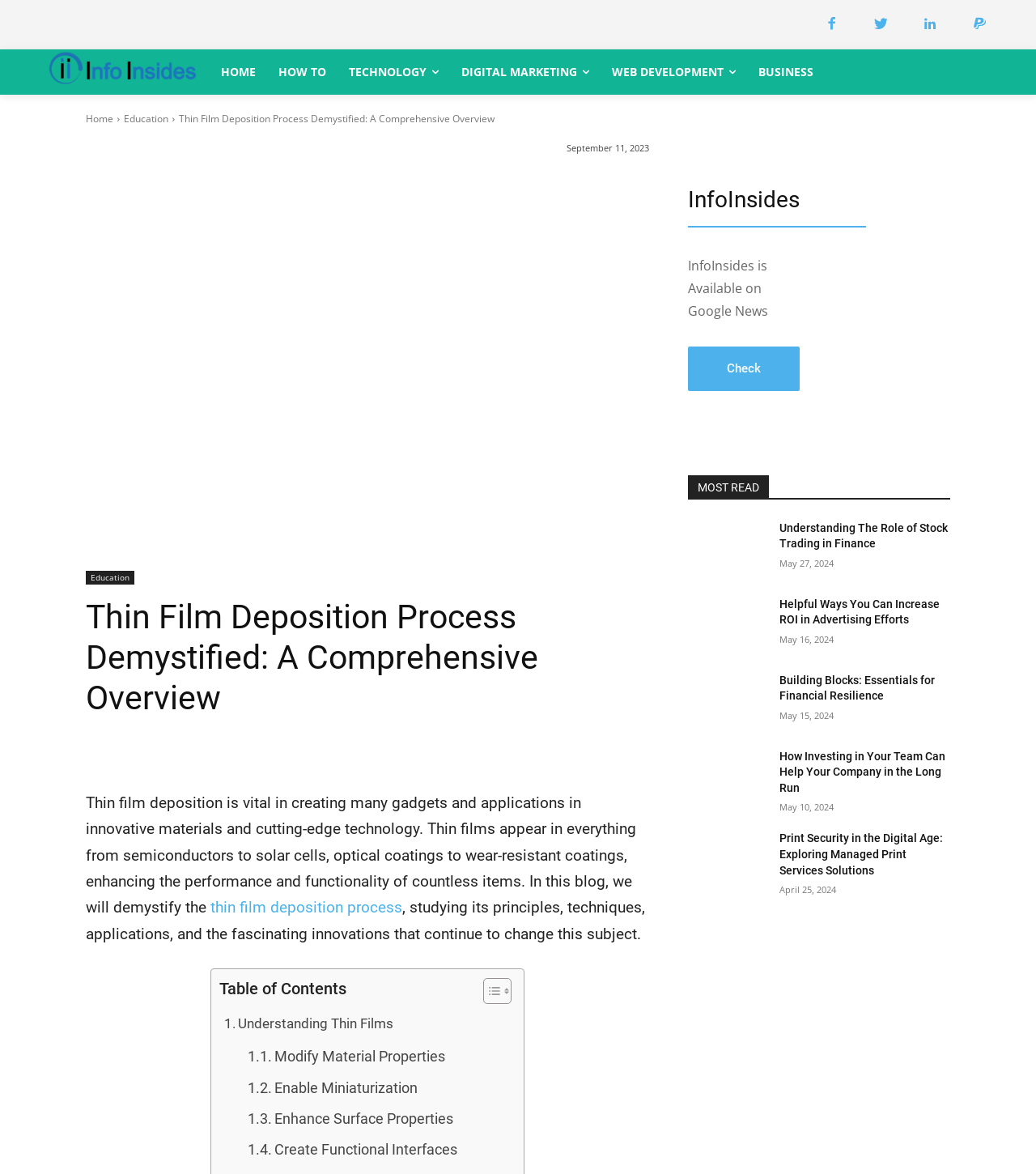Please locate the bounding box coordinates of the region I need to click to follow this instruction: "Check the InfoInsides on Google News".

[0.664, 0.296, 0.772, 0.333]